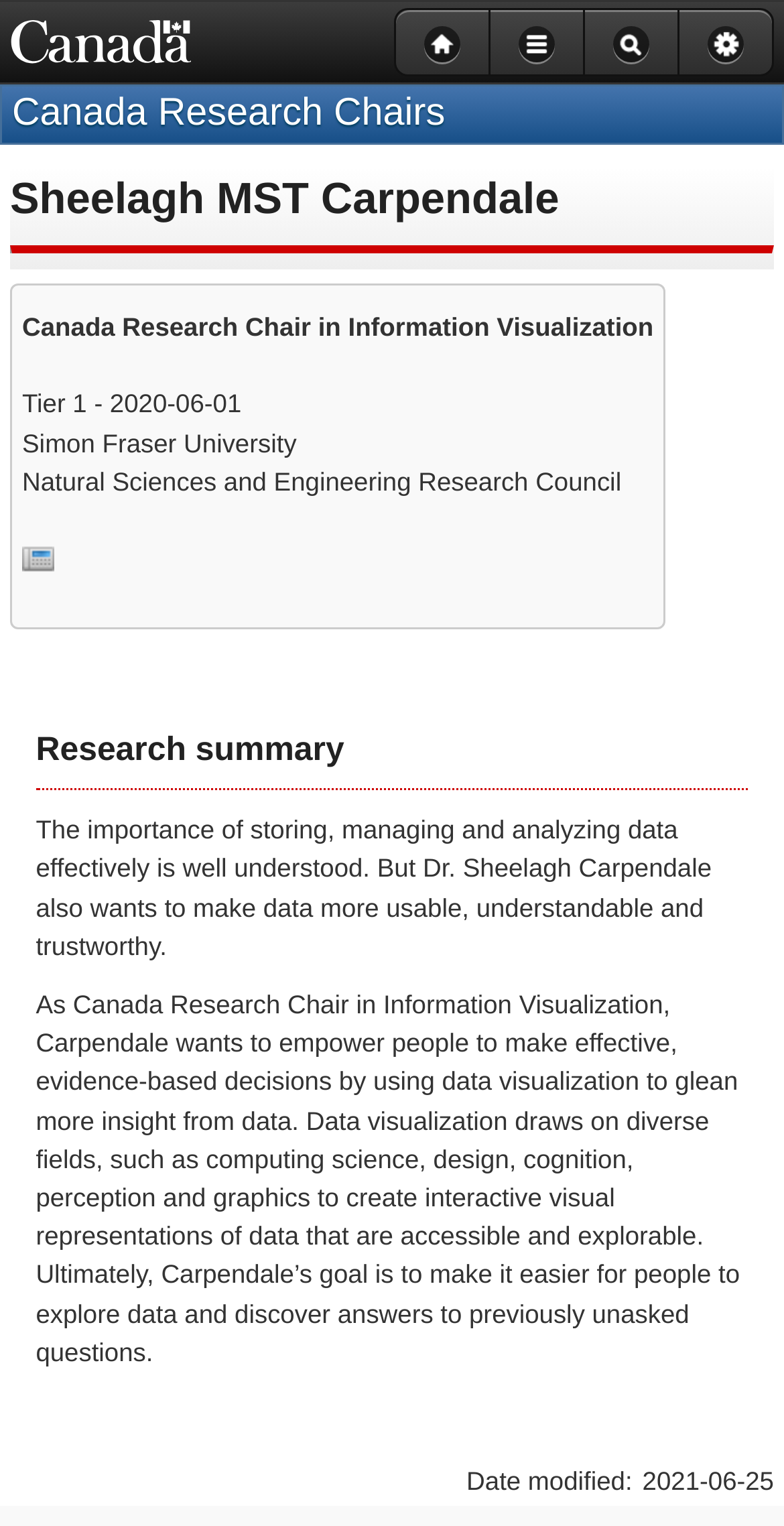Identify the bounding box coordinates of the part that should be clicked to carry out this instruction: "View research summary".

[0.046, 0.476, 0.954, 0.508]